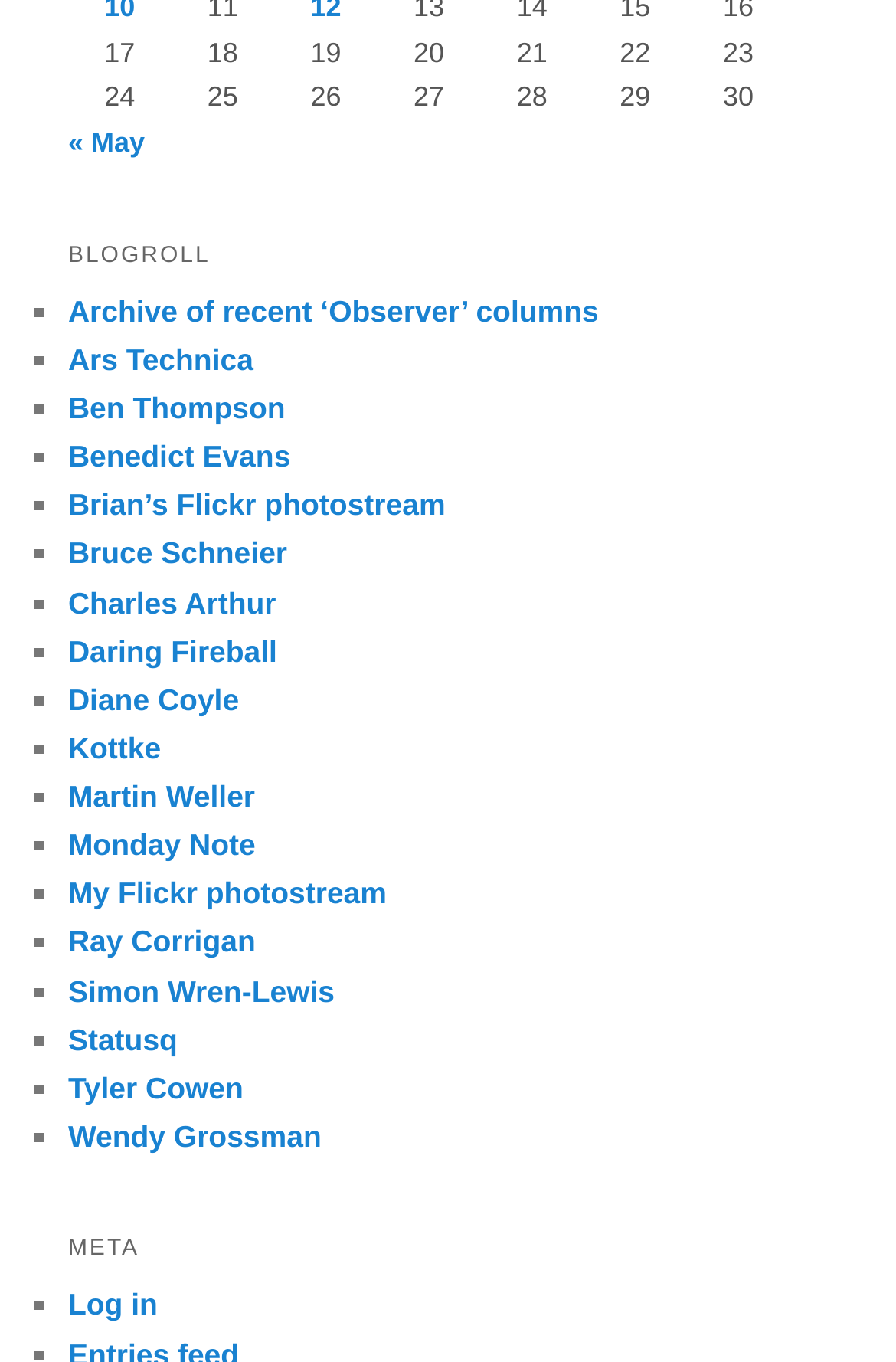Can you provide the bounding box coordinates for the element that should be clicked to implement the instruction: "Visit Ben Thompson's website"?

[0.076, 0.287, 0.319, 0.312]